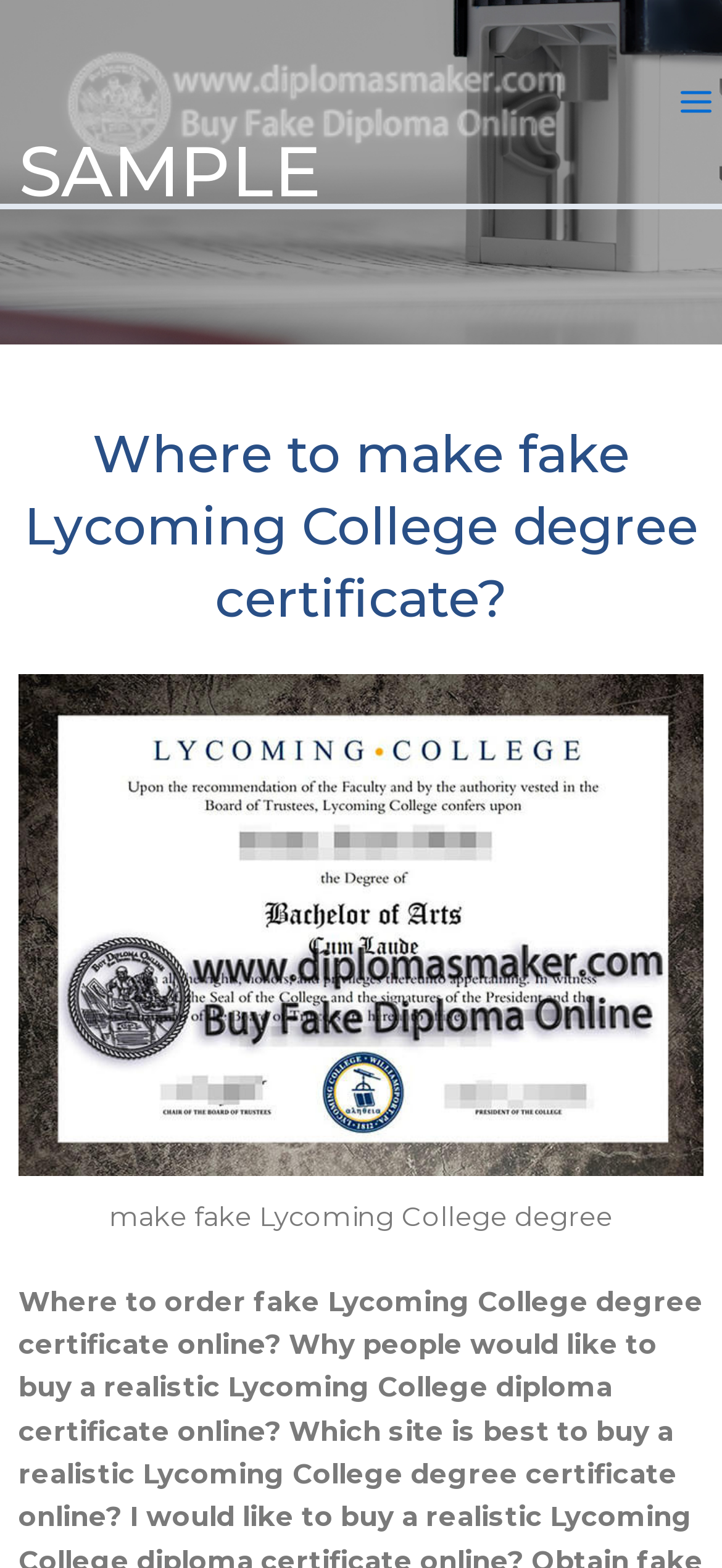Identify and extract the main heading from the webpage.

Where to make fake Lycoming College degree certificate?